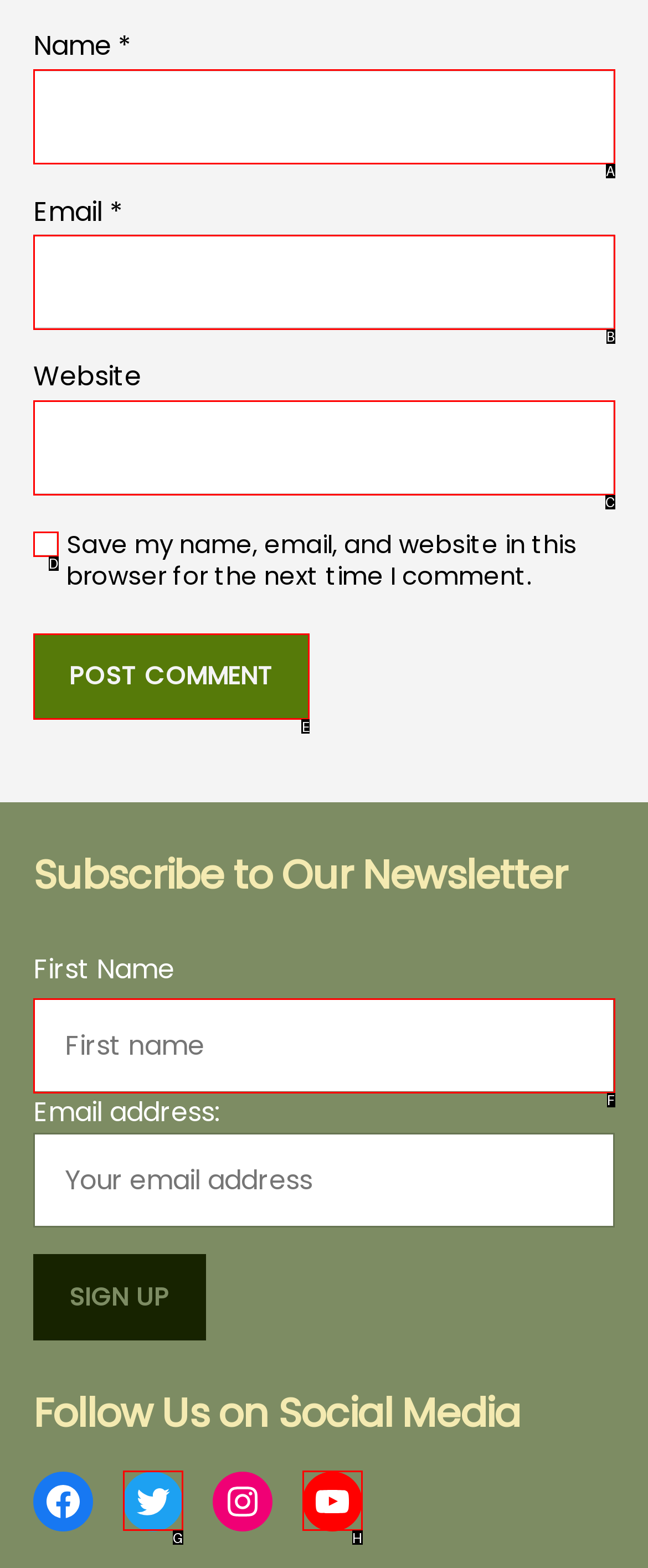Select the letter that corresponds to the UI element described as: name="submit" value="Post Comment"
Answer by providing the letter from the given choices.

E